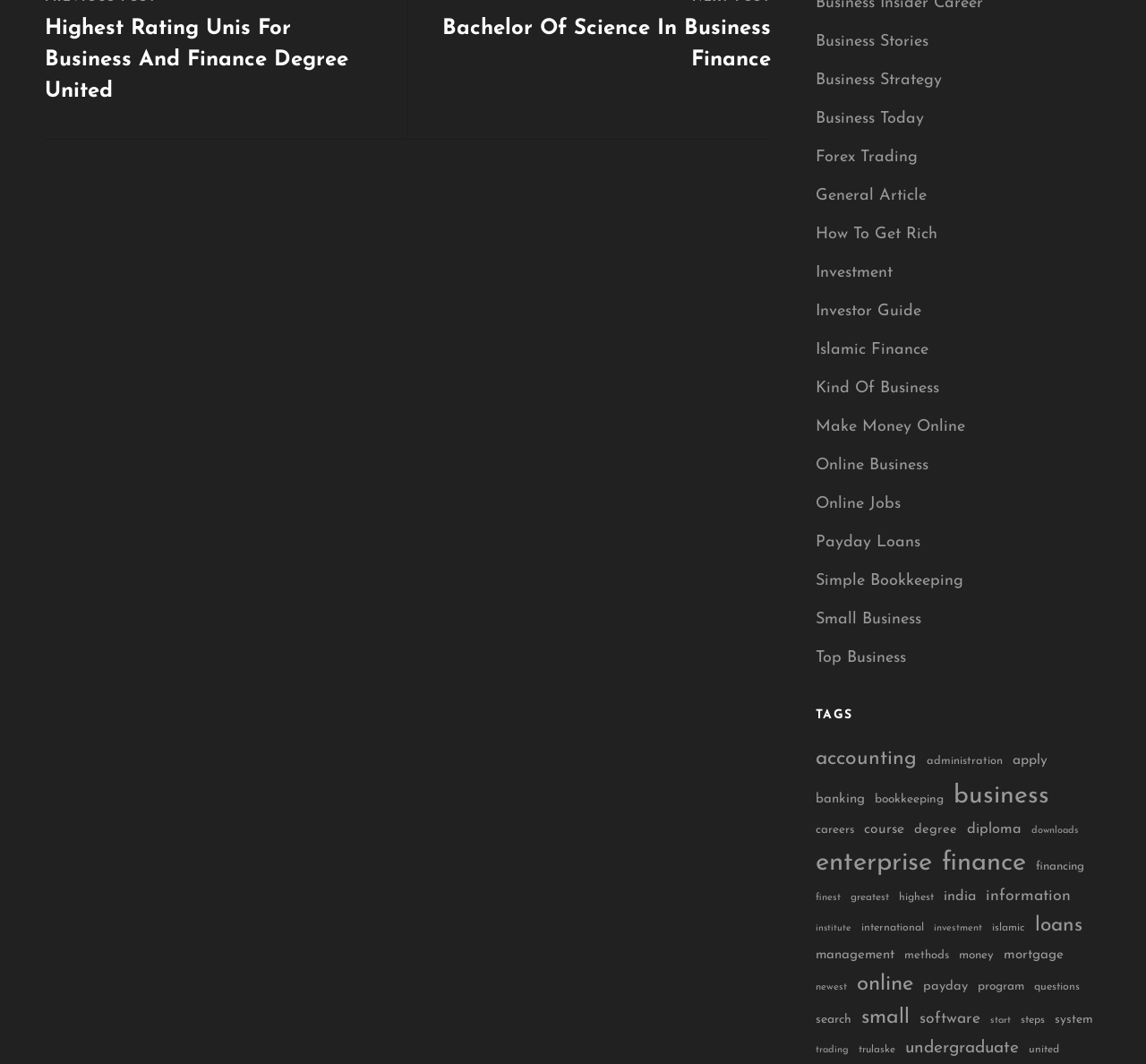Please reply to the following question using a single word or phrase: 
What are the main categories of business?

Business Stories, Strategy, Today, etc.